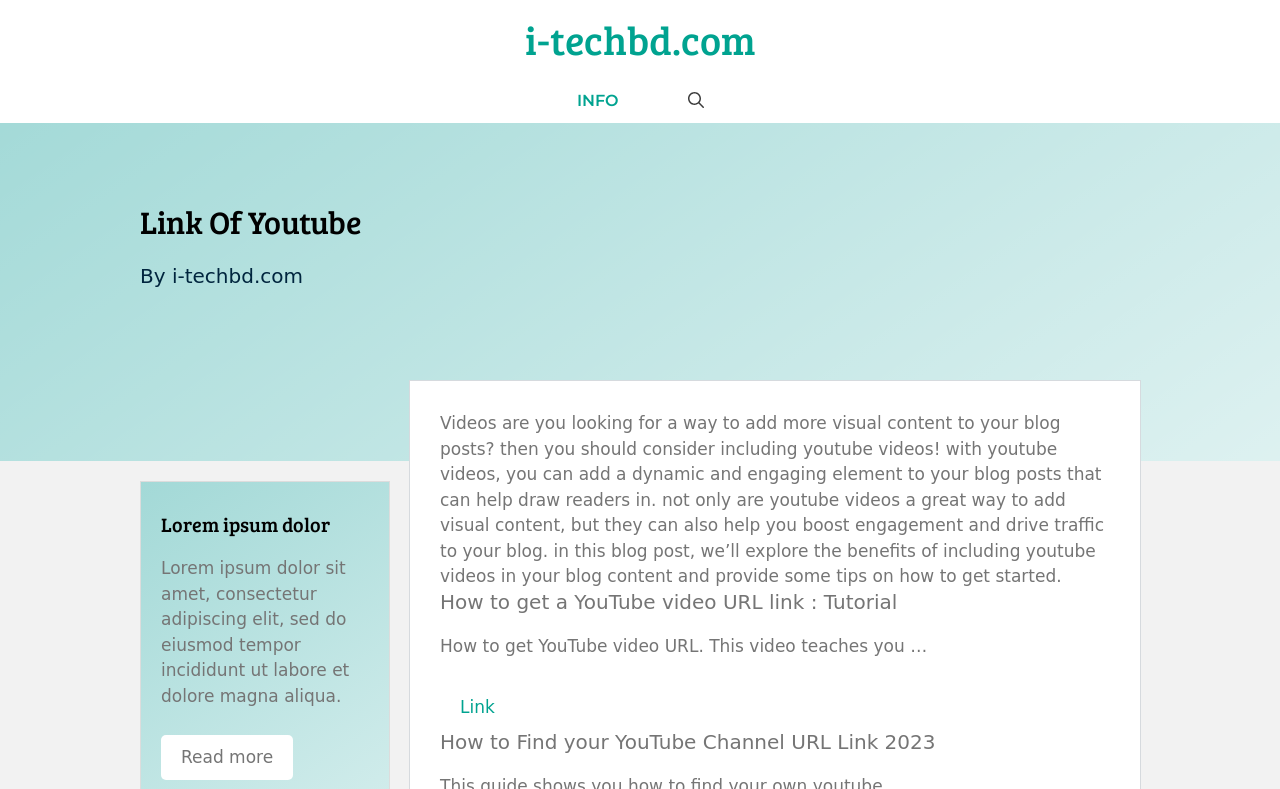By analyzing the image, answer the following question with a detailed response: What is the position of the 'Open search' button?

The 'Open search' button is located at the top right of the webpage, as indicated by its bounding box coordinates [0.51, 0.099, 0.577, 0.156] which shows it is positioned at the top and right side of the webpage.